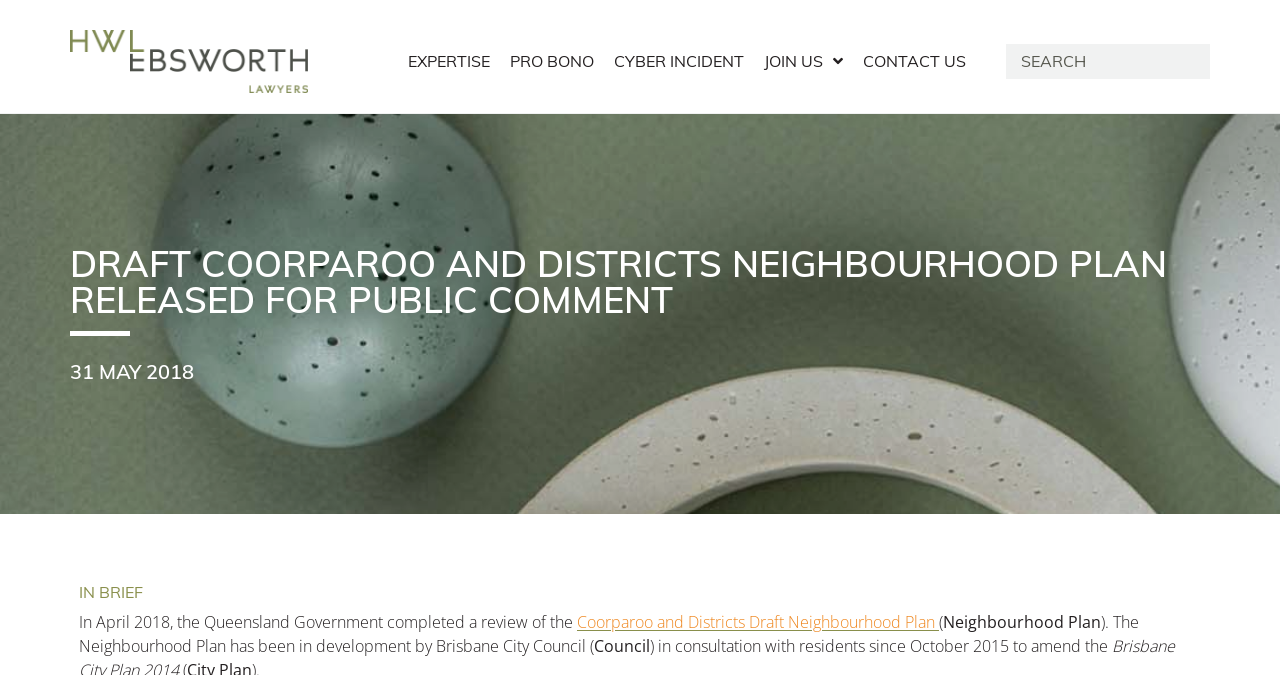Offer a detailed account of what is visible on the webpage.

The webpage is about the Draft Coorparoo and Districts Neighbourhood Plan released for public comment. At the top left corner, there is a logo of HWL Ebsworth Lawyers. Below the logo, there are several navigation links, including "EXPERTISE", "PRO BONO", "CYBER INCIDENT", "JOIN US", and "CONTACT US", which are aligned horizontally across the top of the page.

On the top right corner, there is a search bar with a search button. The search bar is accompanied by the text "Search". Below the navigation links and search bar, there is a large heading that reads "DRAFT COORPAROO AND DISTRICTS NEIGHBOURHOOD PLAN RELEASED FOR PUBLIC COMMENT". This heading is followed by a smaller heading that displays the date "31 MAY 2018".

The main content of the page starts with a heading "IN BRIEF" and a paragraph of text that describes the review of the Coorparoo and Districts Draft Neighbourhood Plan by the Queensland Government in April 2018. The text also mentions that the Neighbourhood Plan has been in development by Brisbane City Council since October 2015. There is a link to the "Coorparoo and Districts Draft Neighbourhood Plan" within the paragraph.